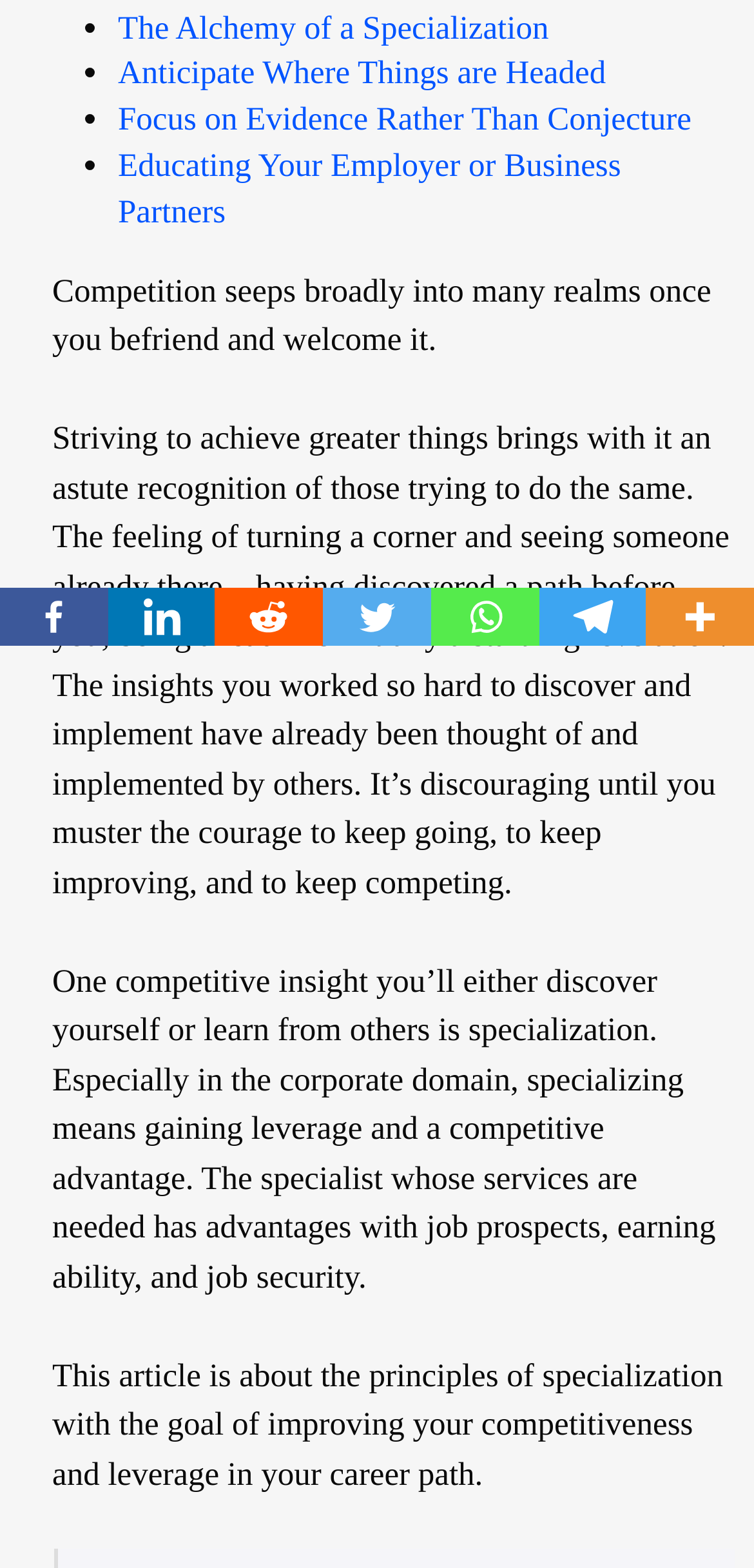Provide the bounding box coordinates for the UI element that is described as: "title="Whatsapp"".

[0.571, 0.375, 0.714, 0.412]